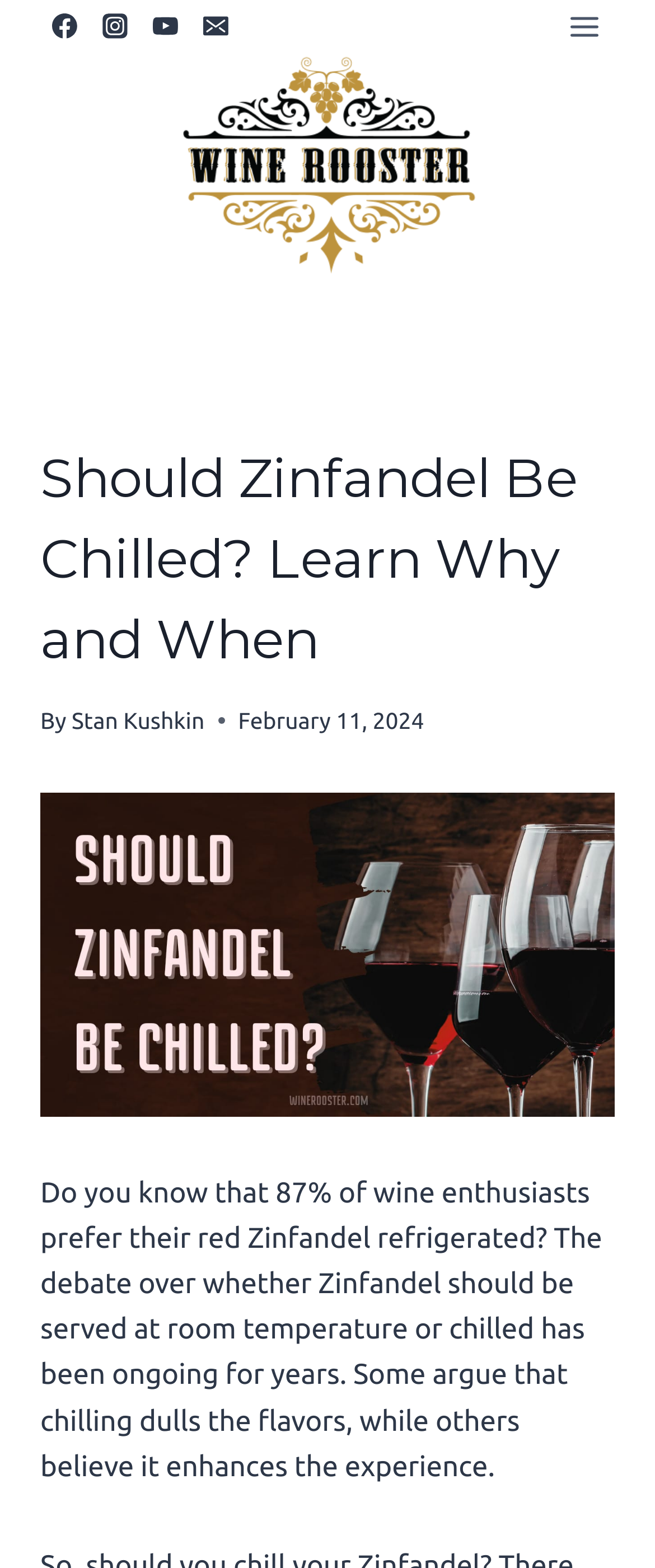Give an in-depth explanation of the webpage layout and content.

The webpage is about the ideal temperature for serving Zinfandel wine. At the top left corner, there are four social media links: Facebook, Instagram, YouTube, and Email, each accompanied by an image. To the right of these links, there is a button to open a menu. 

Below the social media links, there is a large header section with a logo image of "Wine Rooster" and a heading that reads "Should Zinfandel Be Chilled? Learn Why and When". Underneath the heading, there is a byline with the author's name, "Stan Kushkin", and a timestamp indicating the article was published on February 11, 2024.

The main content of the webpage is an article that discusses the debate over serving Zinfandel at room temperature or chilled. The article starts with a surprising statistic that 87% of wine enthusiasts prefer their red Zinfandel refrigerated. Above the article, there is a large image of refrigerated Zinfandel. The article text is divided into paragraphs, with the first paragraph introducing the debate and the rest of the article likely exploring the topic in more detail.